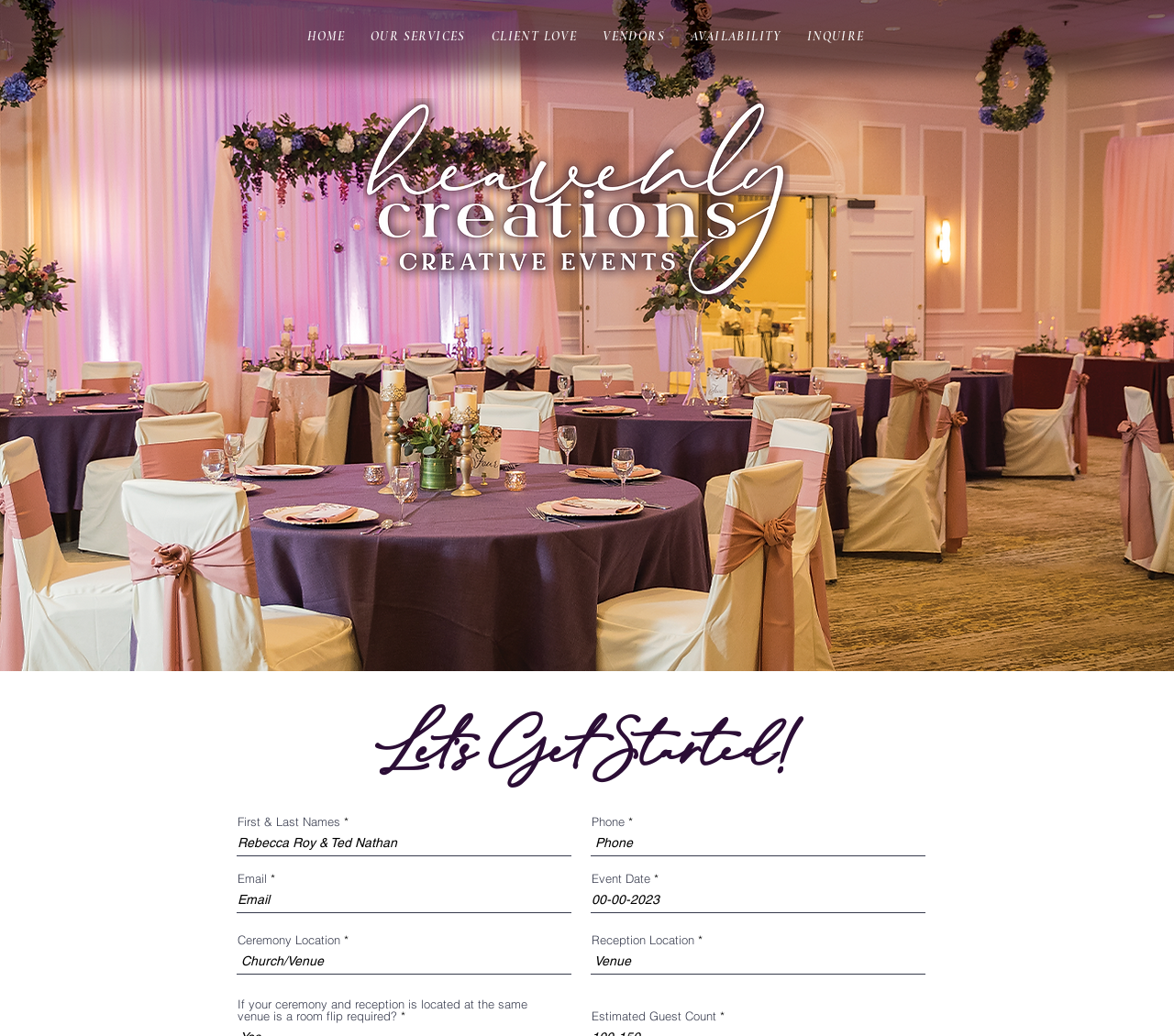Construct a comprehensive description capturing every detail on the webpage.

This webpage is a contact page for a wedding and event decorator company called Heavenly Creations Events, based in Wisconsin. At the top of the page, there is a large image that spans the entire width, followed by a navigation menu with links to different sections of the website, including HOME, OUR SERVICES, CLIENT LOVE, VENDORS, AVAILABILITY, and INQUIRE. The company's logo is displayed prominently to the right of the navigation menu.

Below the navigation menu, there is a section with a heading "Let's Get Started!" that appears to be a contact form. The form has several fields, including First & Last Names, Phone, Email, Event Date, Ceremony Location, Reception Location, and Estimated Guest Count. Each field has a corresponding text box where users can input their information. There is also a question about whether a room flip is required if the ceremony and reception are at the same venue.

The overall layout of the page is organized, with clear headings and concise text. The contact form is prominently displayed, making it easy for users to get in touch with the company.